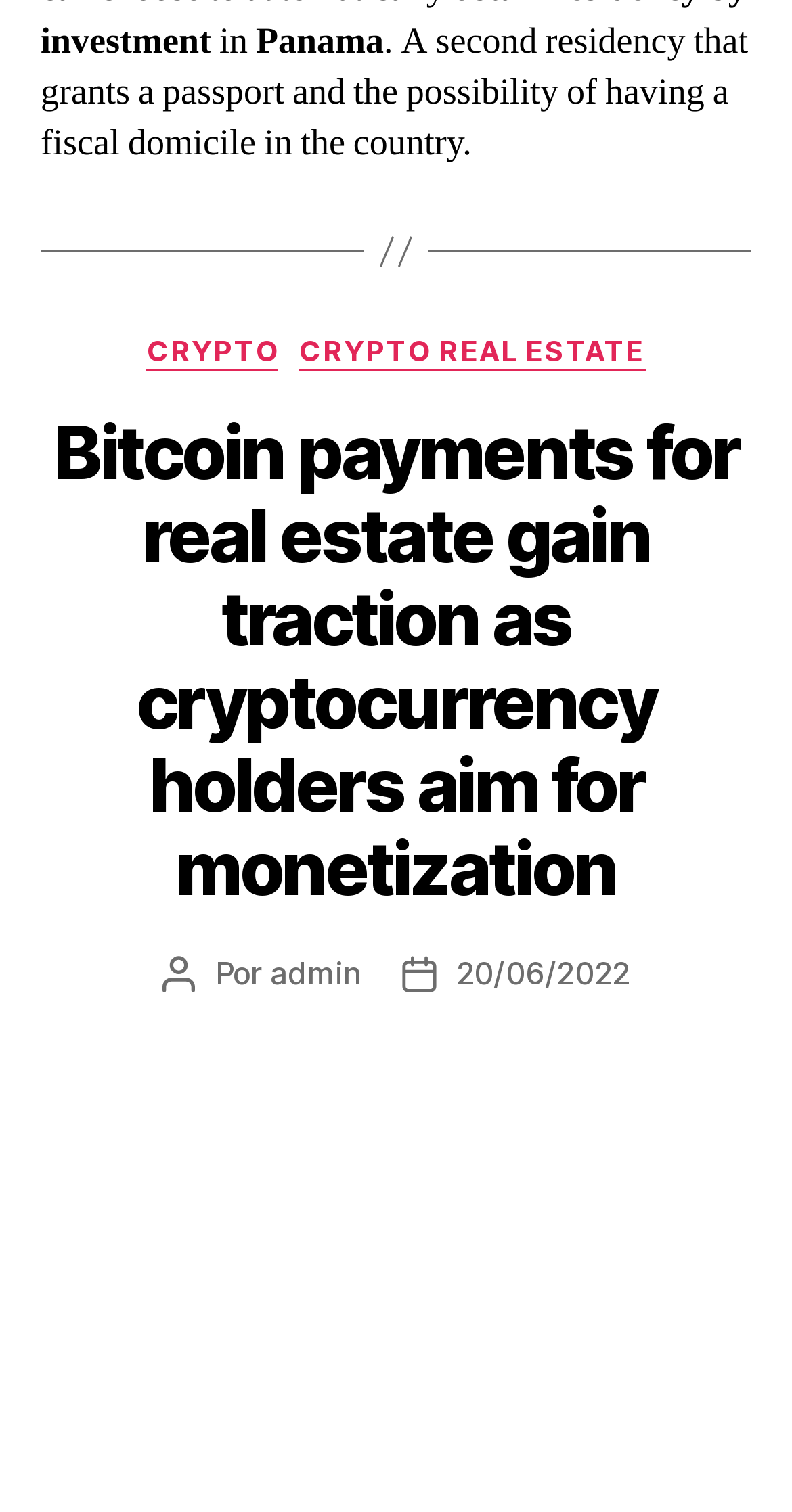Identify the bounding box coordinates for the UI element described as: "Crypto Real Estate". The coordinates should be provided as four floats between 0 and 1: [left, top, right, bottom].

[0.378, 0.22, 0.815, 0.245]